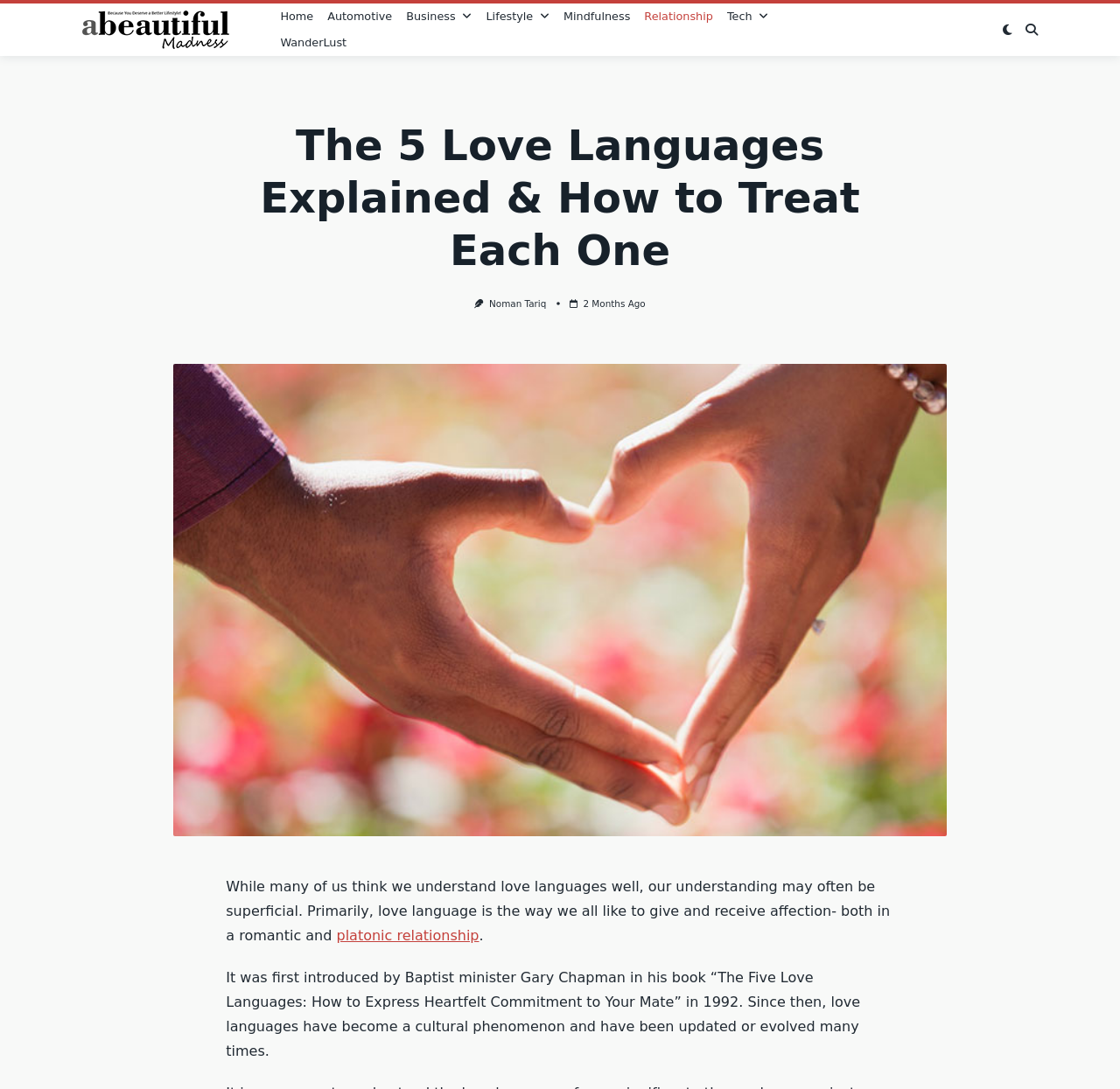Please identify the bounding box coordinates of the area that needs to be clicked to follow this instruction: "Go to the top of the page".

None